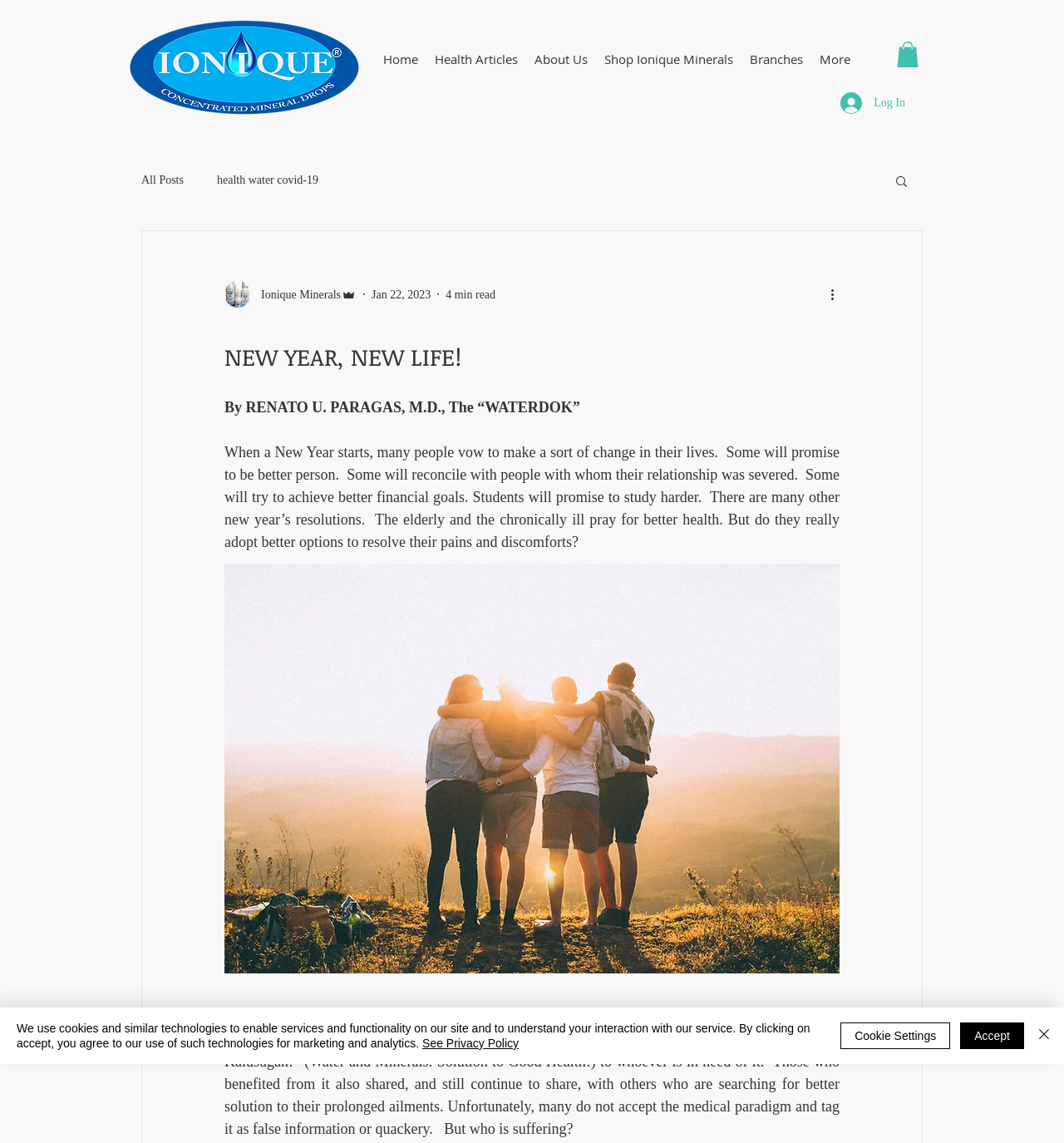Please identify the bounding box coordinates of the element's region that I should click in order to complete the following instruction: "Read the full article". The bounding box coordinates consist of four float numbers between 0 and 1, i.e., [left, top, right, bottom].

[0.211, 0.493, 0.789, 0.852]